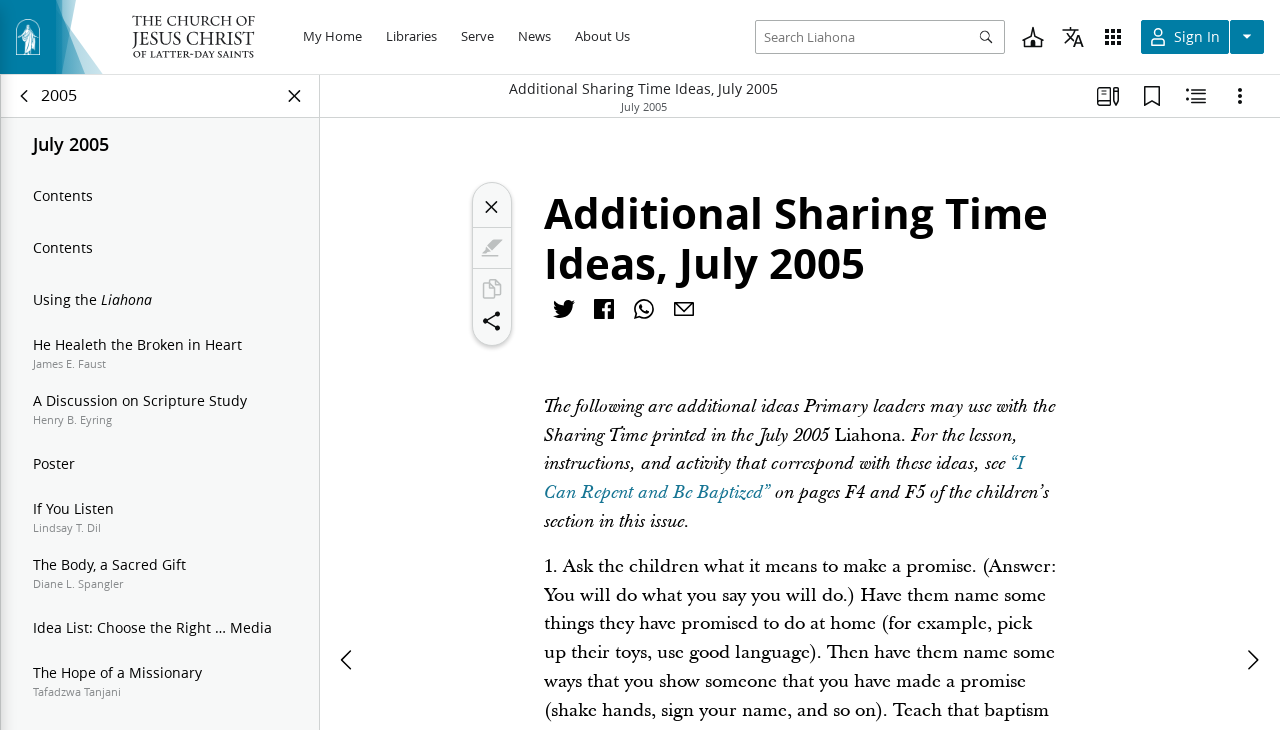Please give the bounding box coordinates of the area that should be clicked to fulfill the following instruction: "Sign In". The coordinates should be in the format of four float numbers from 0 to 1, i.e., [left, top, right, bottom].

[0.891, 0.027, 0.96, 0.074]